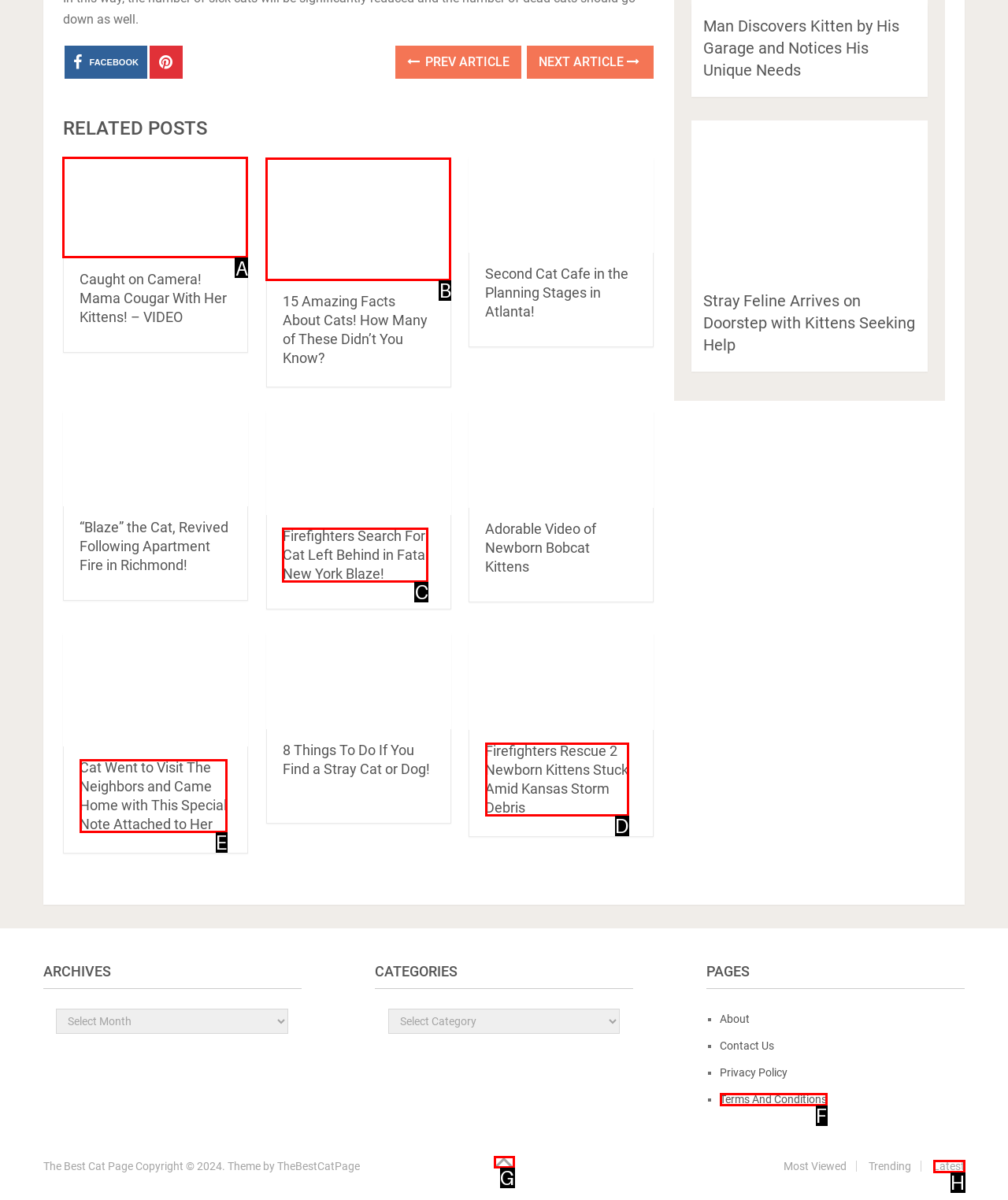For the instruction: View the article 'Caught on Camera! Mama Cougar With Her Kittens! – VIDEO', determine the appropriate UI element to click from the given options. Respond with the letter corresponding to the correct choice.

A